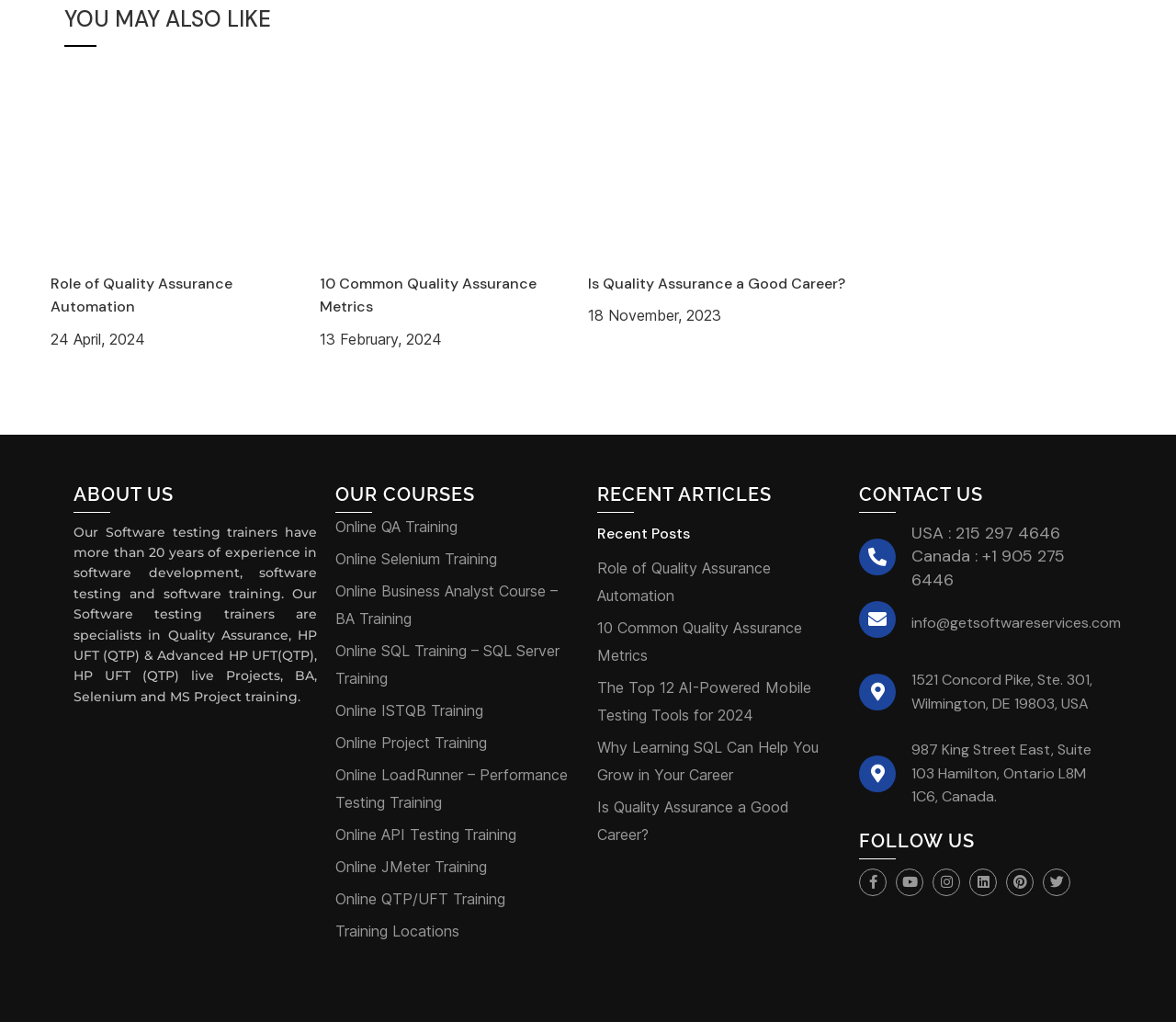Identify the bounding box for the UI element described as: "10 Common Quality Assurance Metrics". The coordinates should be four float numbers between 0 and 1, i.e., [left, top, right, bottom].

[0.508, 0.605, 0.682, 0.65]